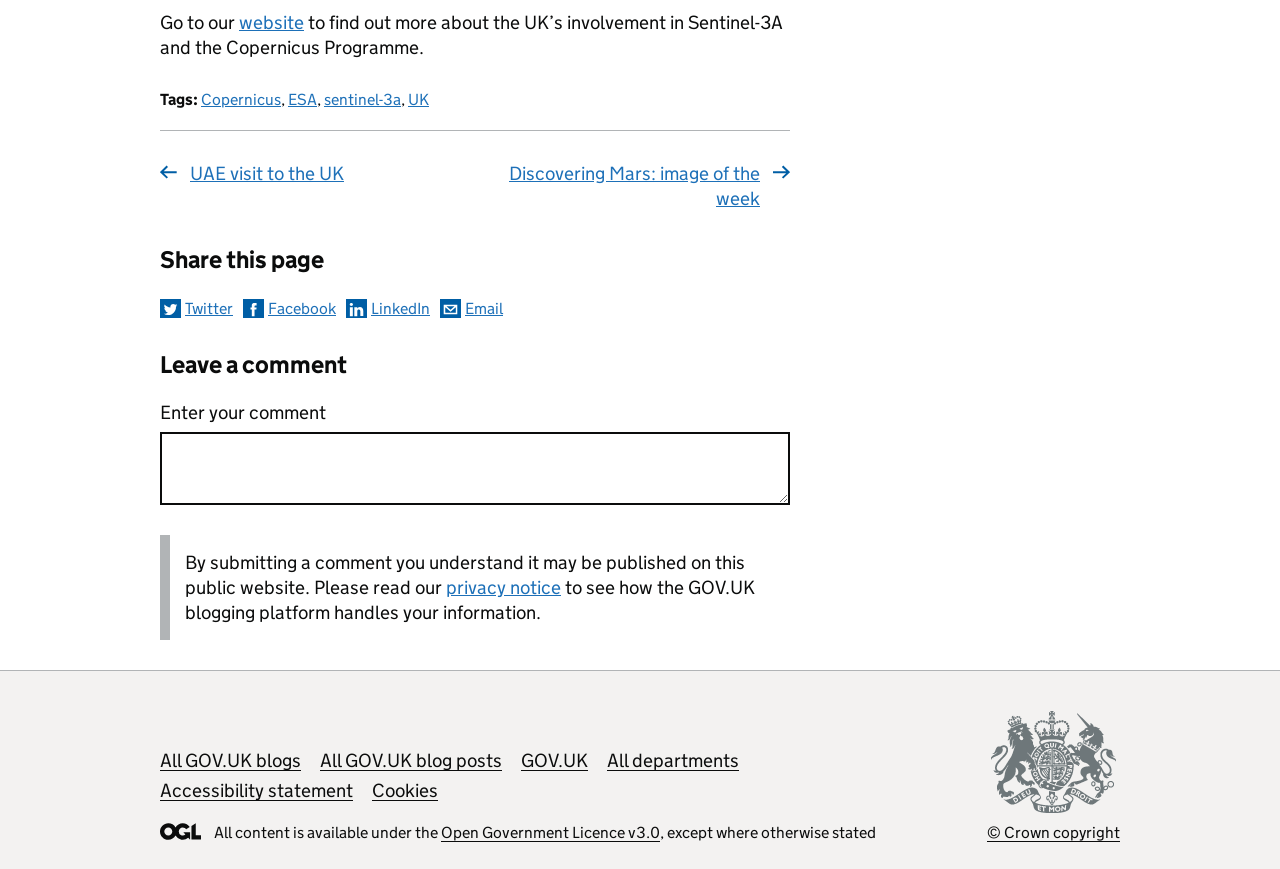Specify the bounding box coordinates of the area to click in order to execute this command: 'Click on the link to find out more about the UK’s involvement in Sentinel-3A and the Copernicus Programme.'. The coordinates should consist of four float numbers ranging from 0 to 1, and should be formatted as [left, top, right, bottom].

[0.125, 0.013, 0.612, 0.068]